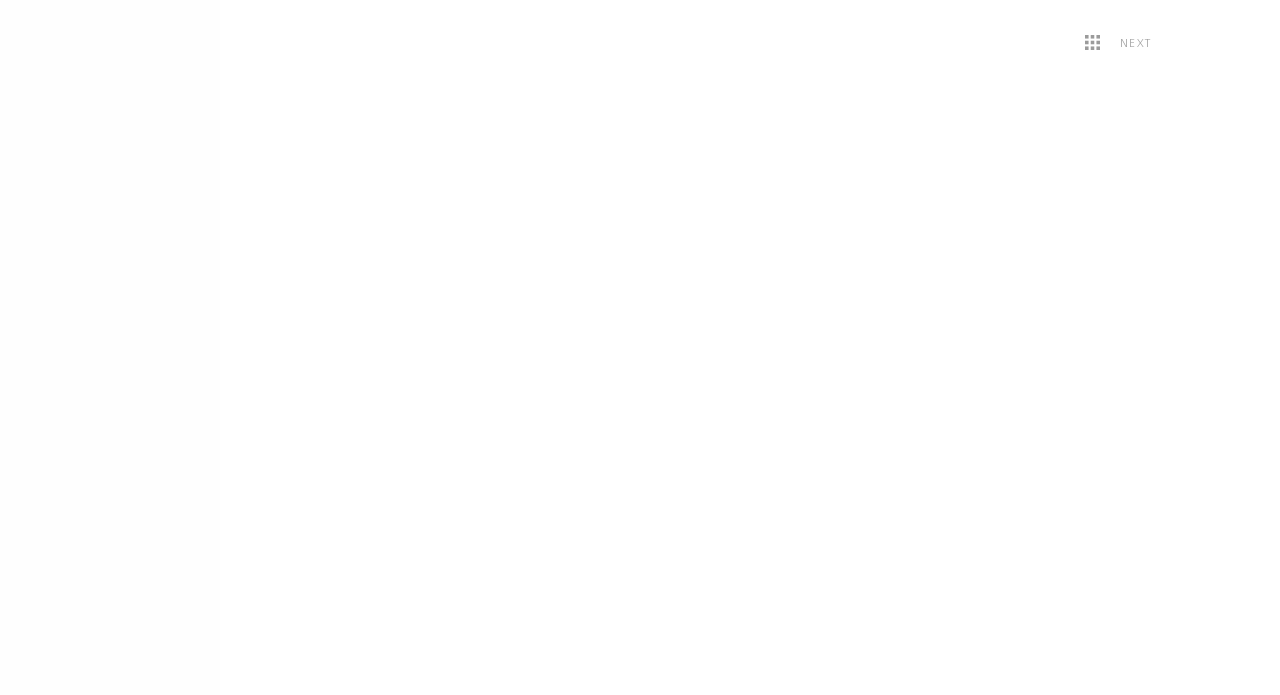Locate the bounding box coordinates of the element's region that should be clicked to carry out the following instruction: "Visit the linkedin page". The coordinates need to be four float numbers between 0 and 1, i.e., [left, top, right, bottom].

[0.331, 0.854, 0.41, 0.877]